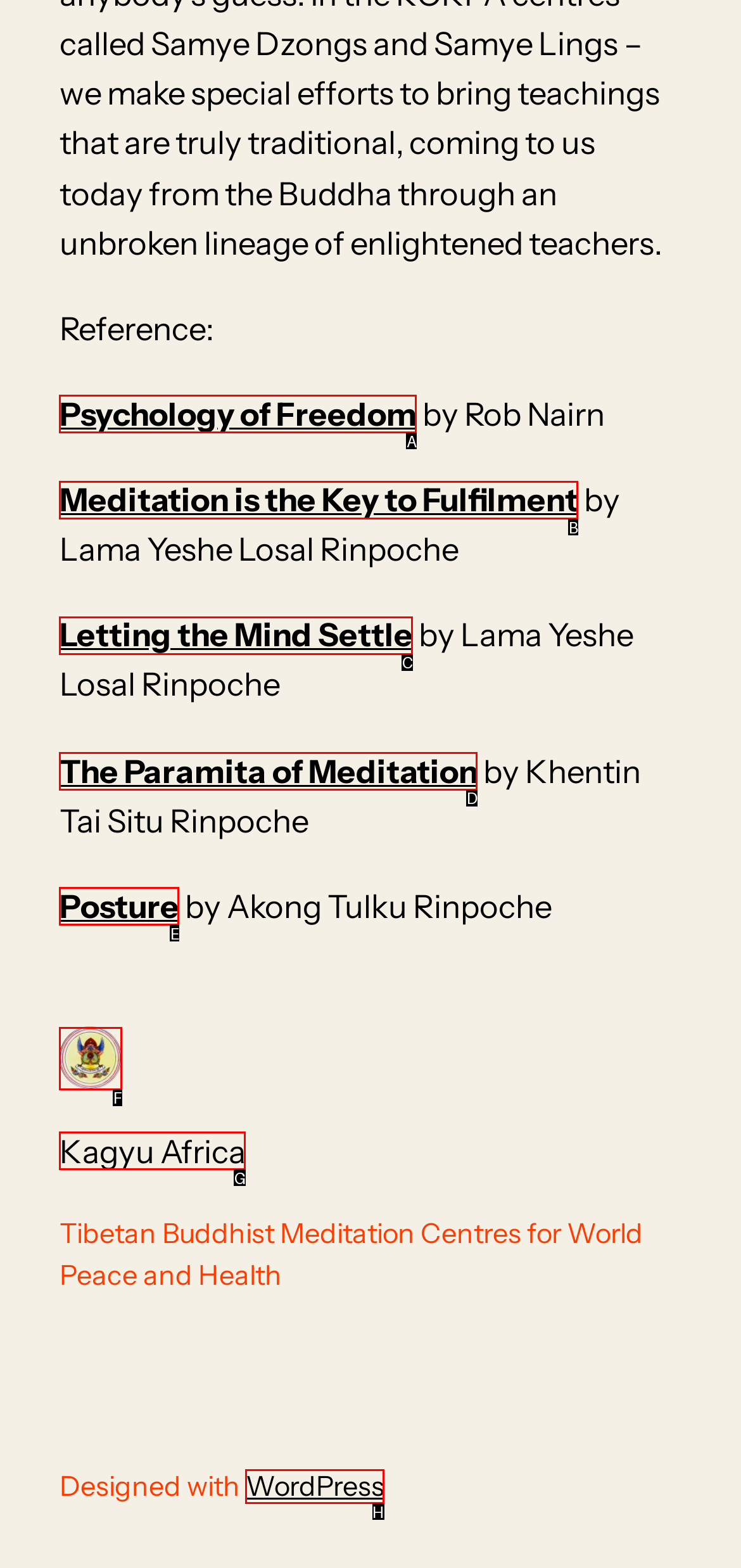Indicate which lettered UI element to click to fulfill the following task: Check the website designed with 'WordPress'
Provide the letter of the correct option.

H